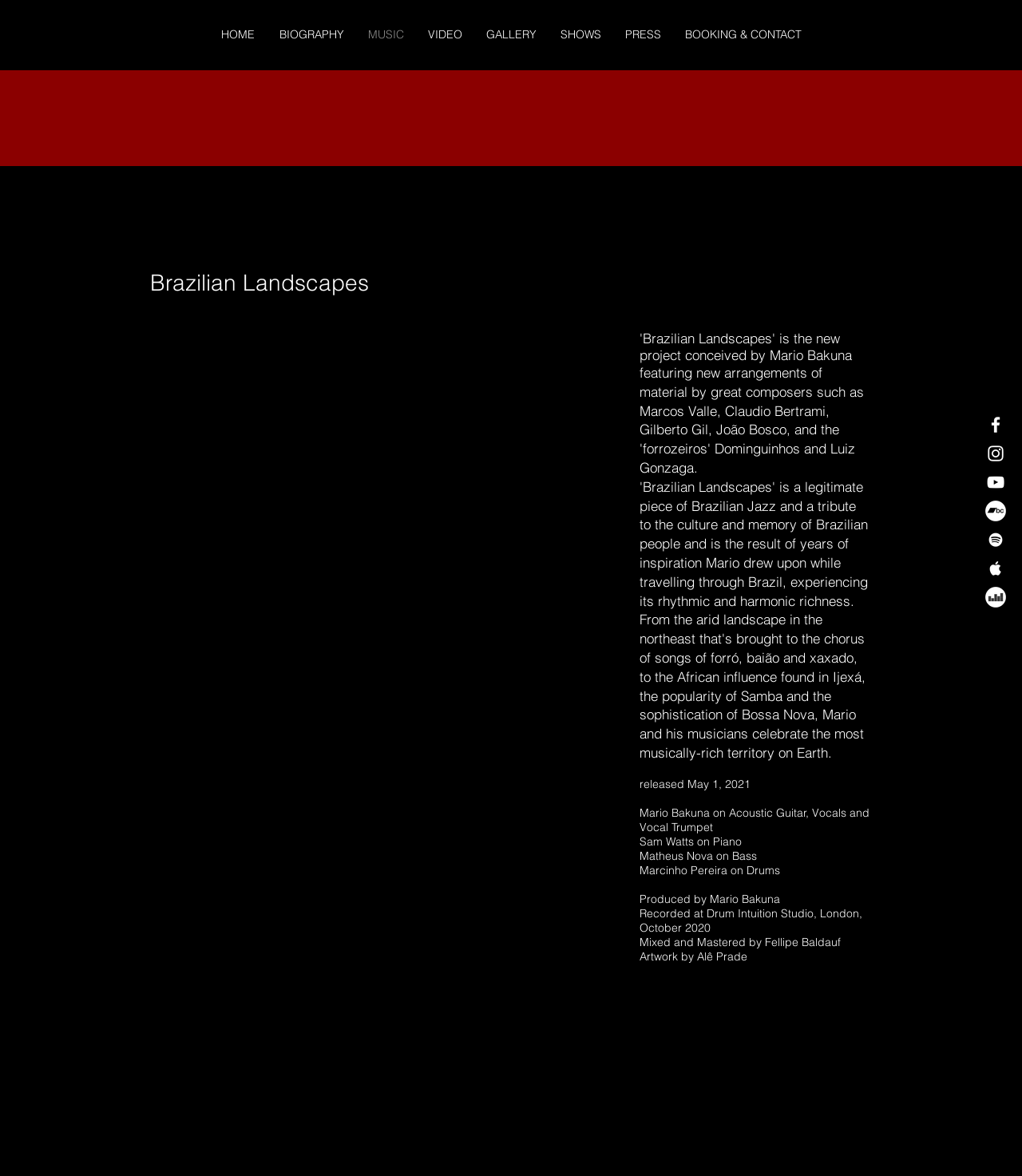Identify the bounding box coordinates of the specific part of the webpage to click to complete this instruction: "Click on Brazilian Landscapes heading".

[0.147, 0.229, 0.53, 0.252]